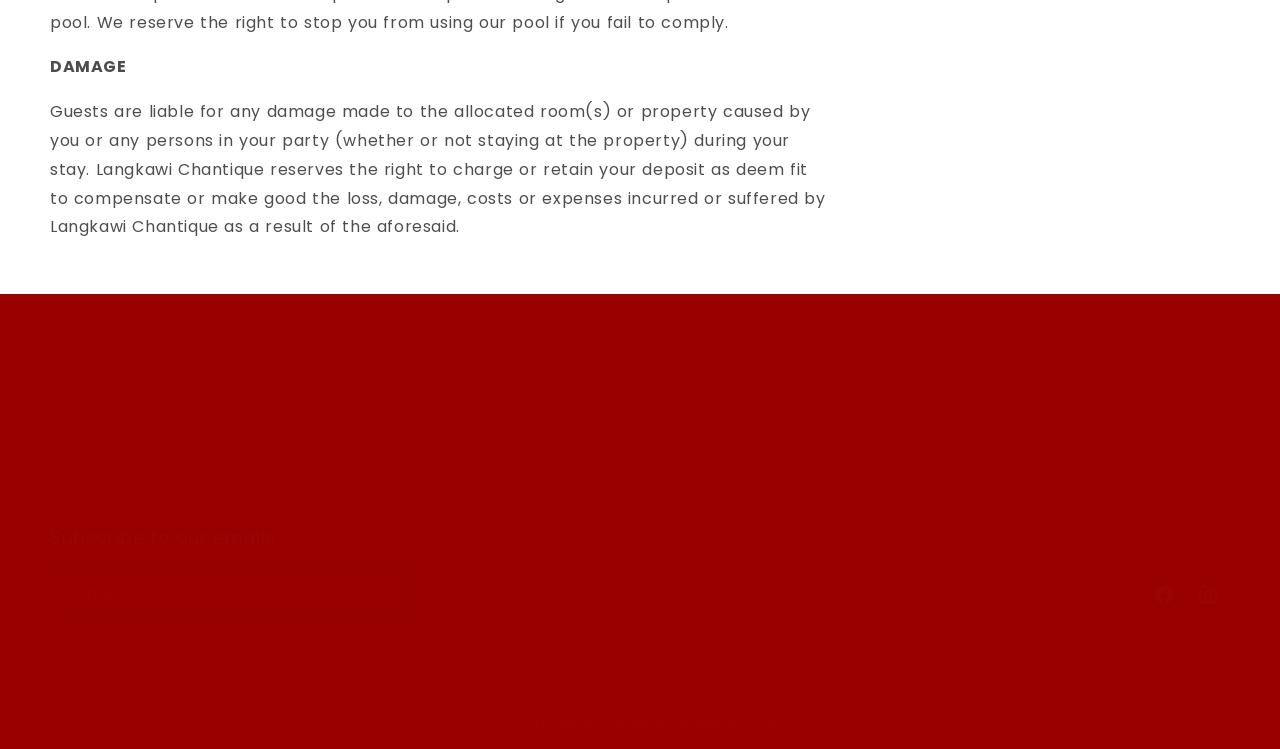What is the copyright year mentioned on the webpage?
We need a detailed and exhaustive answer to the question. Please elaborate.

I found a StaticText element with the text '2024' which is located at the bottom of the webpage, indicating the copyright year.